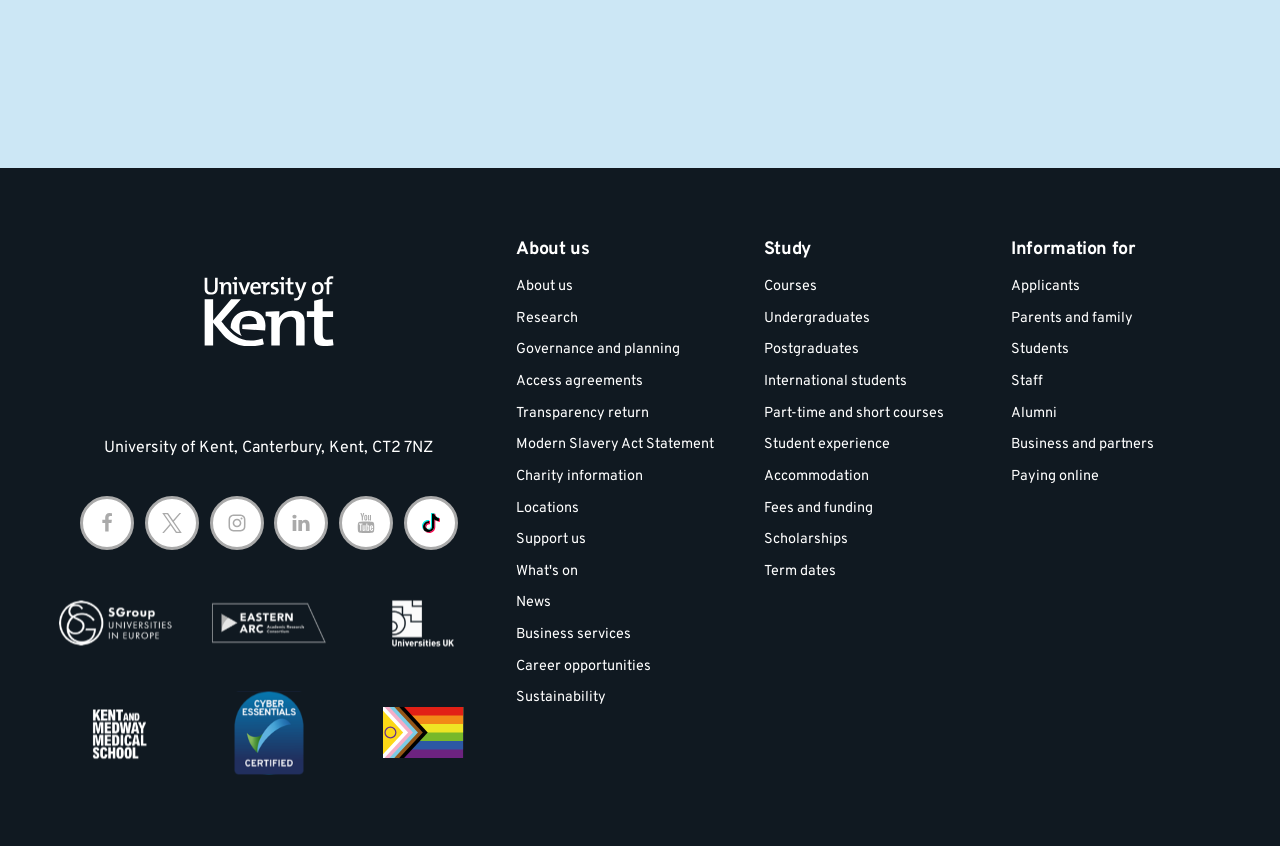From the element description: "Prospects.ac.uk", extract the bounding box coordinates of the UI element. The coordinates should be expressed as four float numbers between 0 and 1, in the order [left, top, right, bottom].

[0.393, 0.042, 0.607, 0.071]